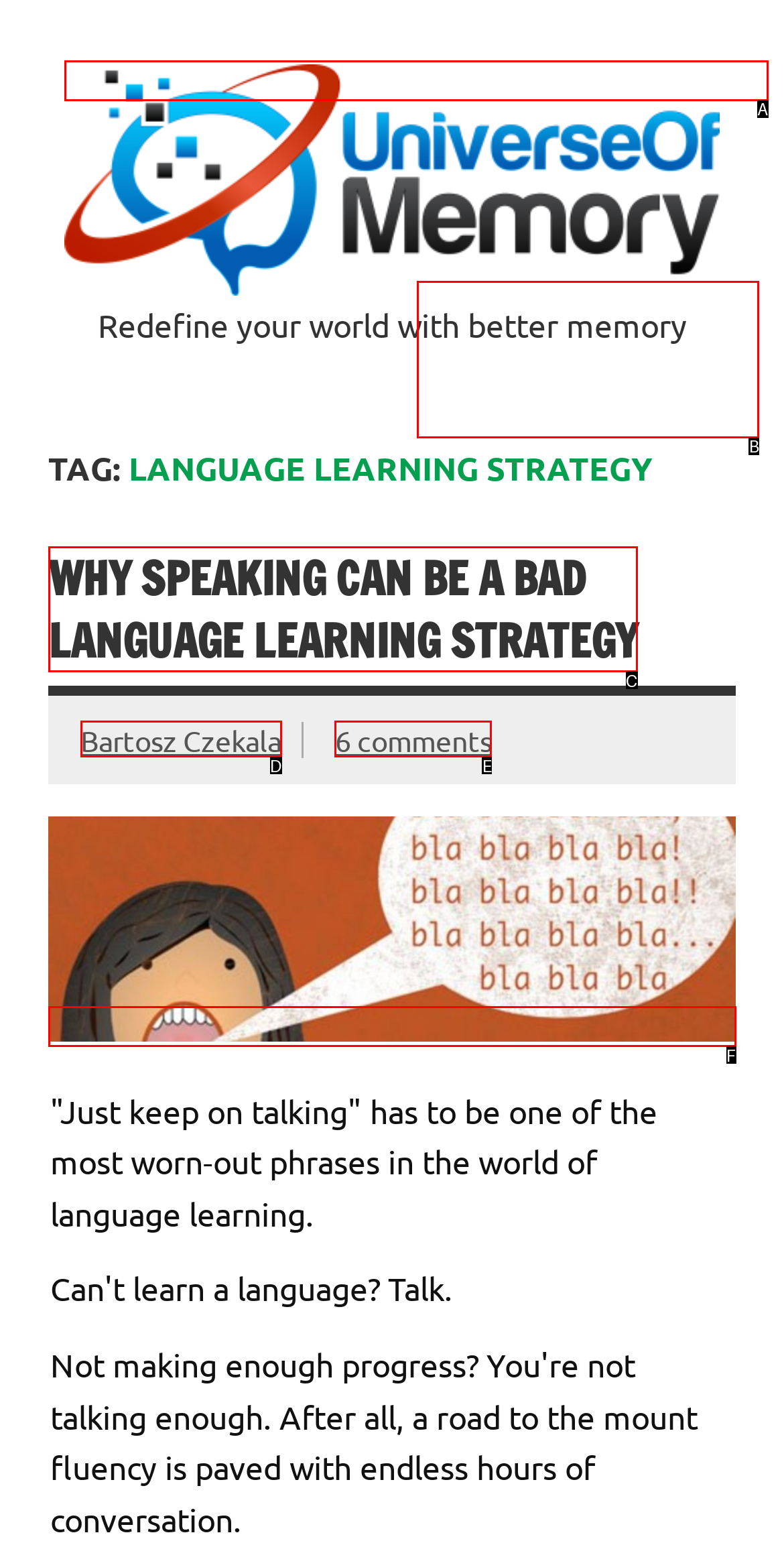Find the HTML element that matches the description: The Universe Of Memory. Answer using the letter of the best match from the available choices.

B